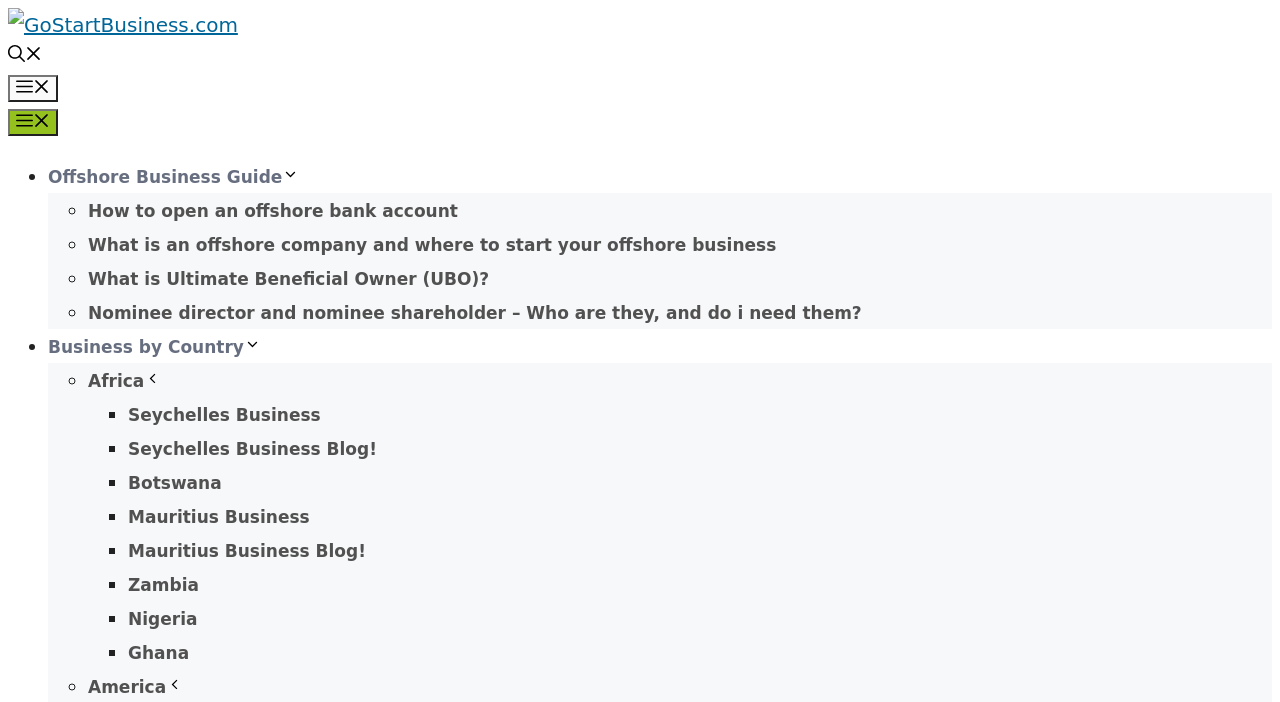Please identify the bounding box coordinates of the area I need to click to accomplish the following instruction: "Click on 'How to open an offshore bank account'".

[0.069, 0.286, 0.358, 0.315]